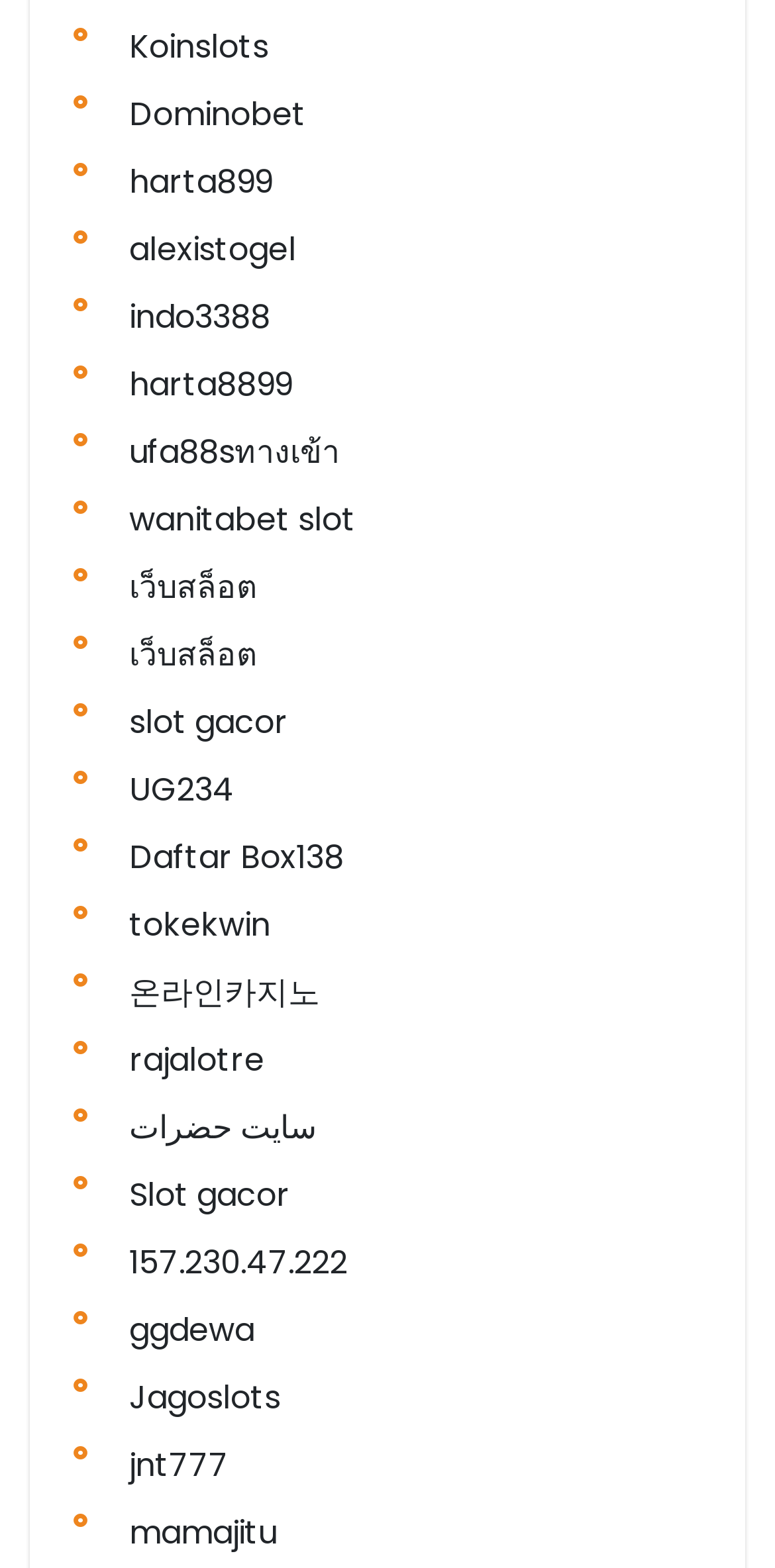Refer to the image and provide a thorough answer to this question:
What is the last link on the webpage?

The last link on the webpage is 'mamajitu' which is located at the bottom left corner of the webpage with a bounding box of [0.167, 0.963, 0.356, 0.992].